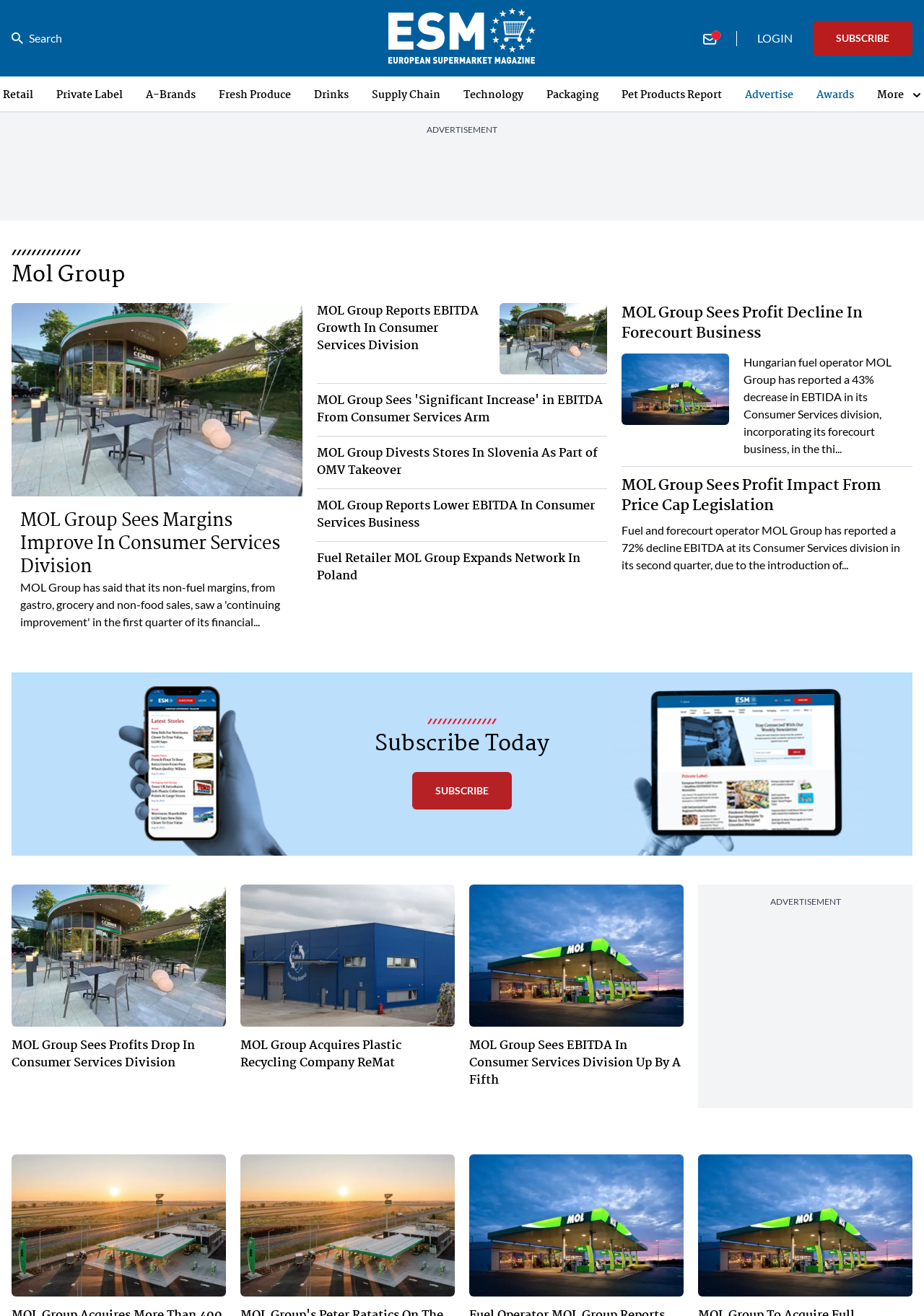Provide your answer to the question using just one word or phrase: What is the purpose of the 'Search Link' button?

To search the website